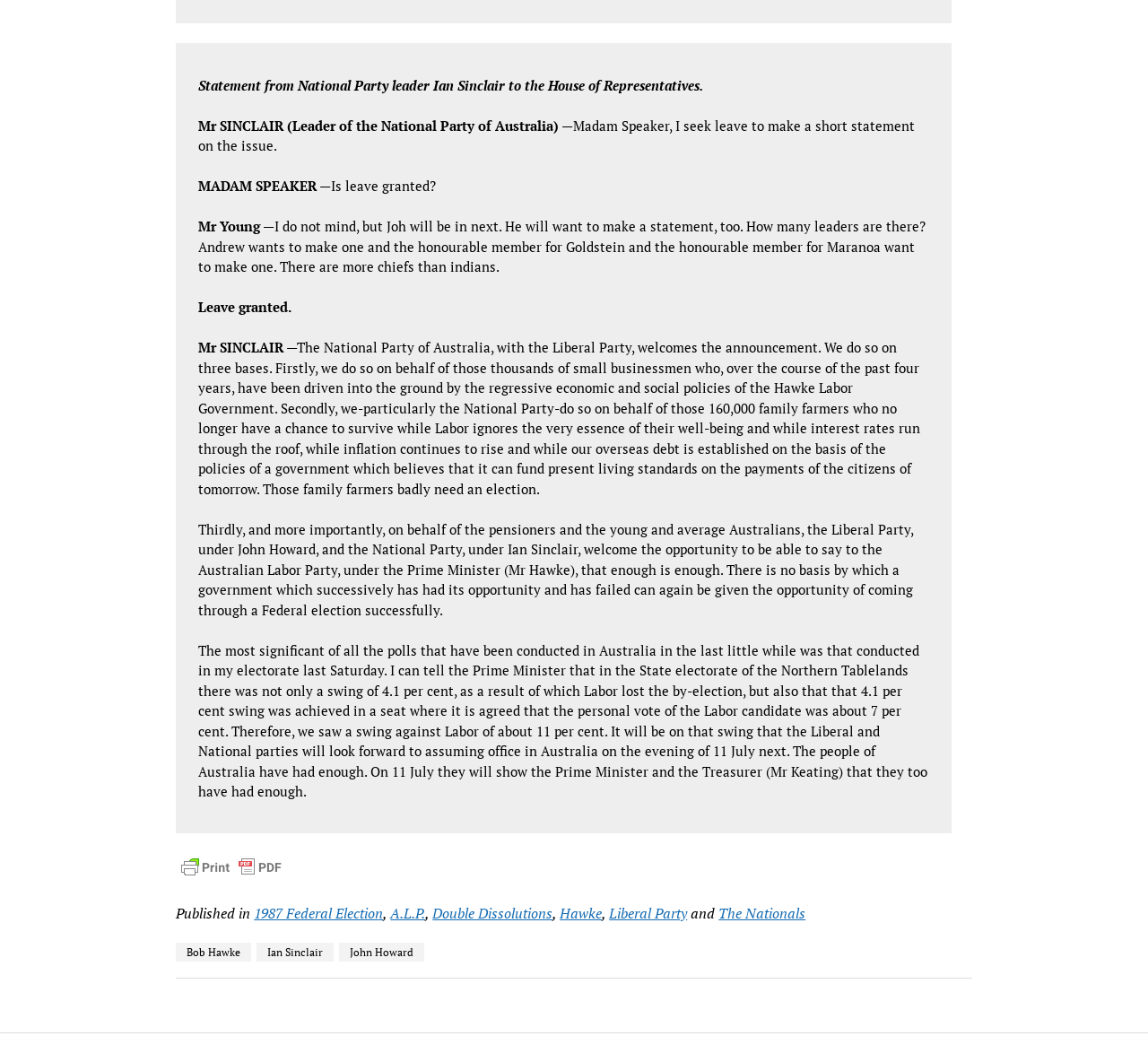Using the element description Double Dissolutions, predict the bounding box coordinates for the UI element. Provide the coordinates in (top-left x, top-left y, bottom-right x, bottom-right y) format with values ranging from 0 to 1.

[0.377, 0.85, 0.481, 0.869]